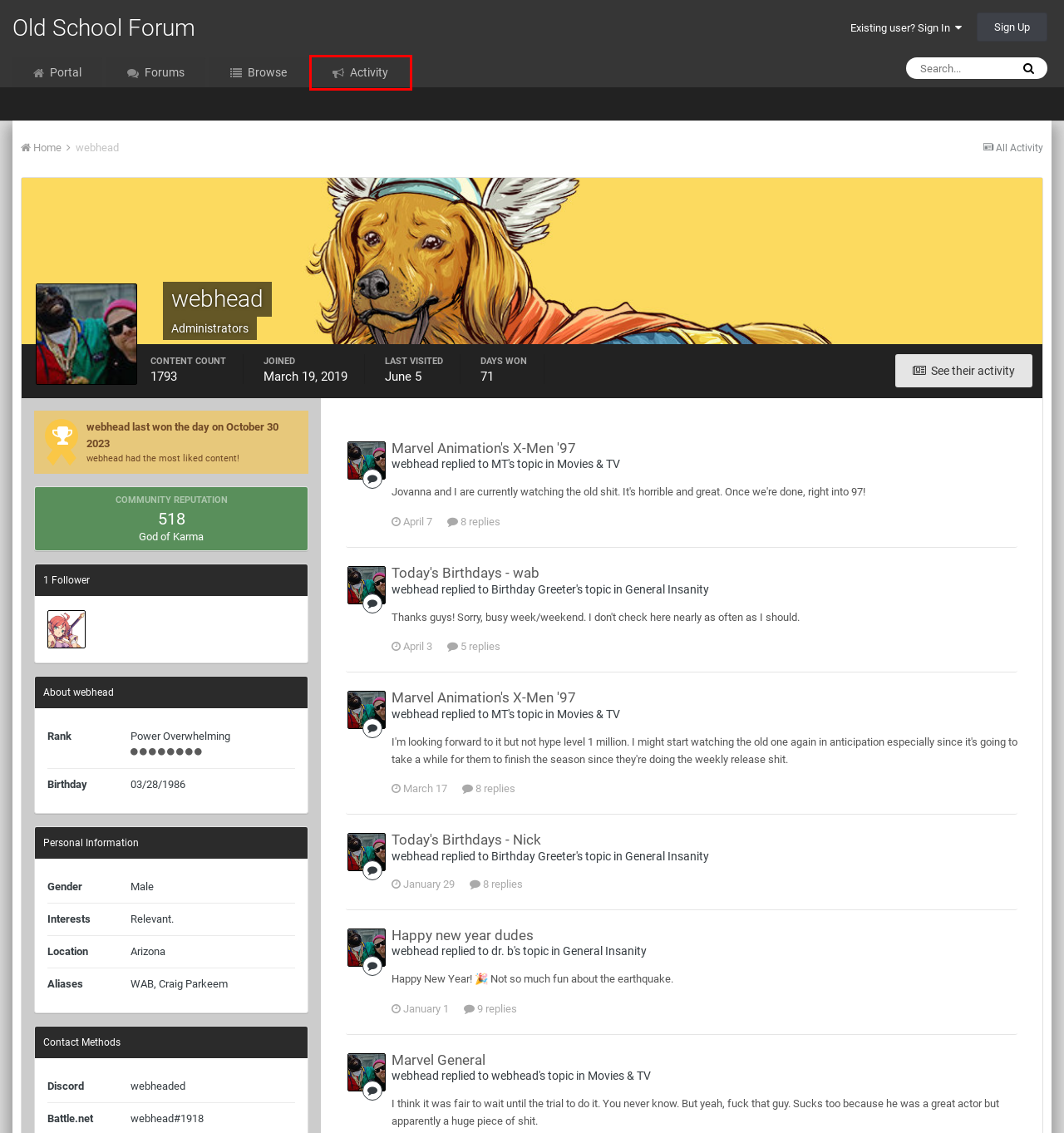Given a webpage screenshot with a red bounding box around a particular element, identify the best description of the new webpage that will appear after clicking on the element inside the red bounding box. Here are the candidates:
A. Forums - Old School Forum
B. Shade Aurion - Old School Forum
C. Today's Birthdays - Nick - General Insanity - Old School Forum
D. All Activity - Old School Forum
E. General Insanity - Old School Forum
F. Registration - Old School Forum
G. Marvel Animation's X-Men '97 - Movies & TV - Old School Forum
H. Happy new year dudes - General Insanity - Old School Forum

D